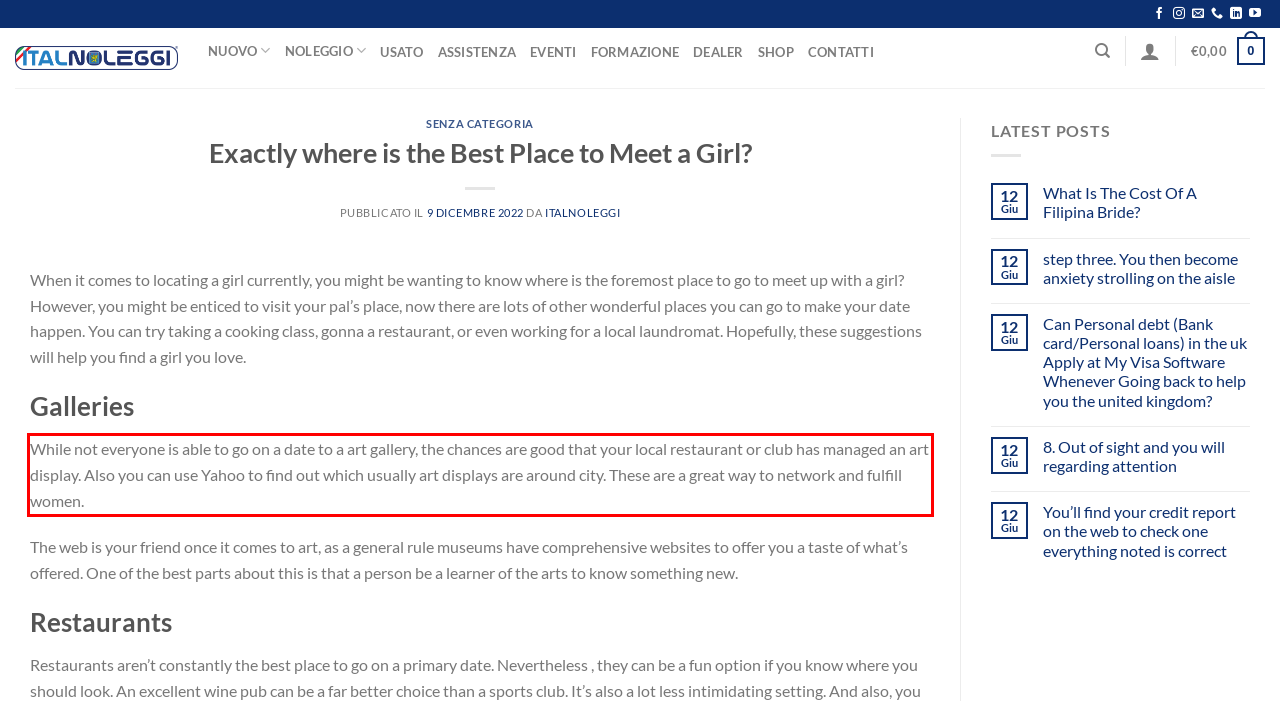Please use OCR to extract the text content from the red bounding box in the provided webpage screenshot.

While not everyone is able to go on a date to a art gallery, the chances are good that your local restaurant or club has managed an art display. Also you can use Yahoo to find out which usually art displays are around city. These are a great way to network and fulfill women.